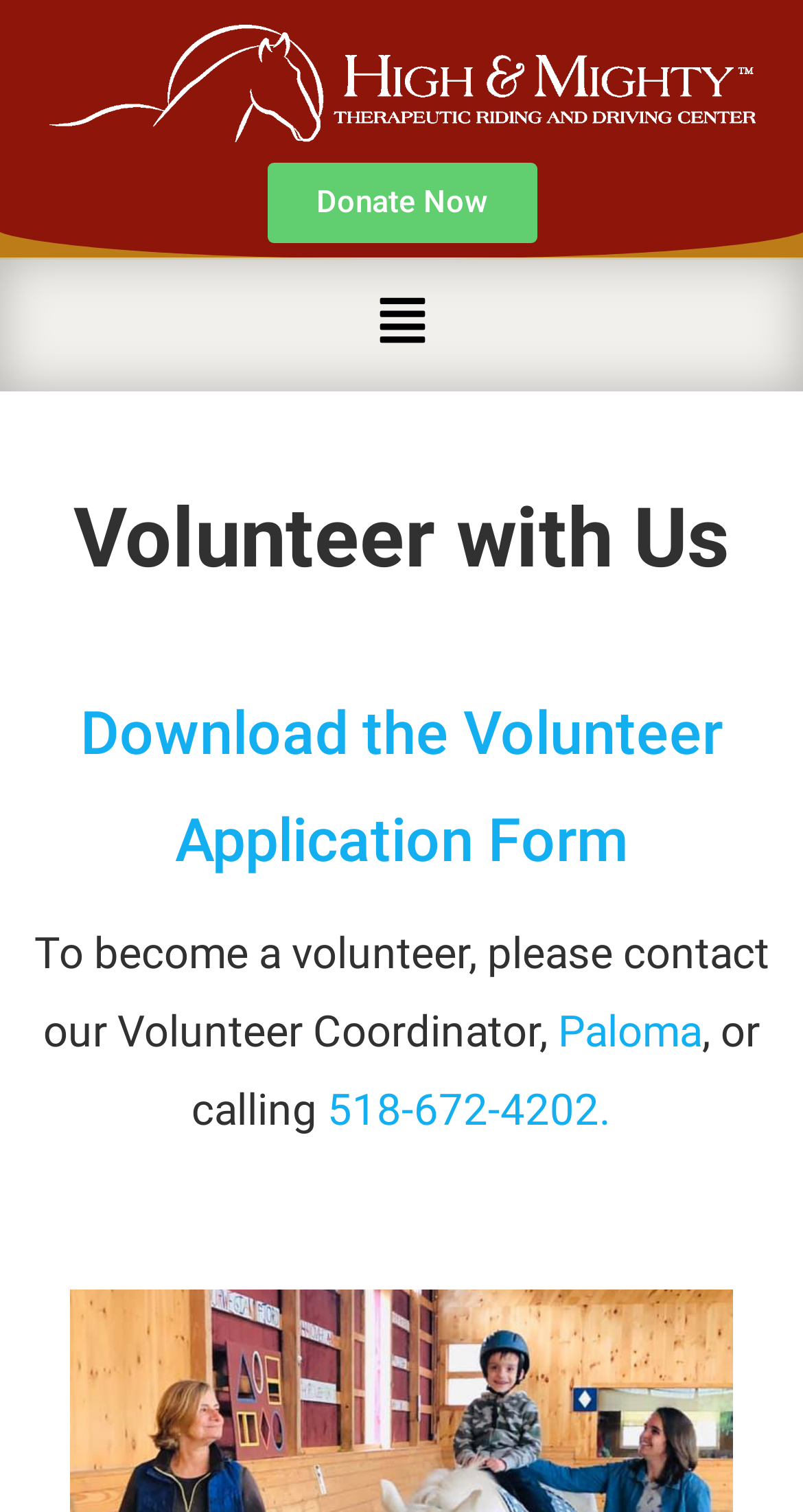Please give a succinct answer using a single word or phrase:
What is the action to take to become a volunteer?

Contact Paloma or call 518-672-4202